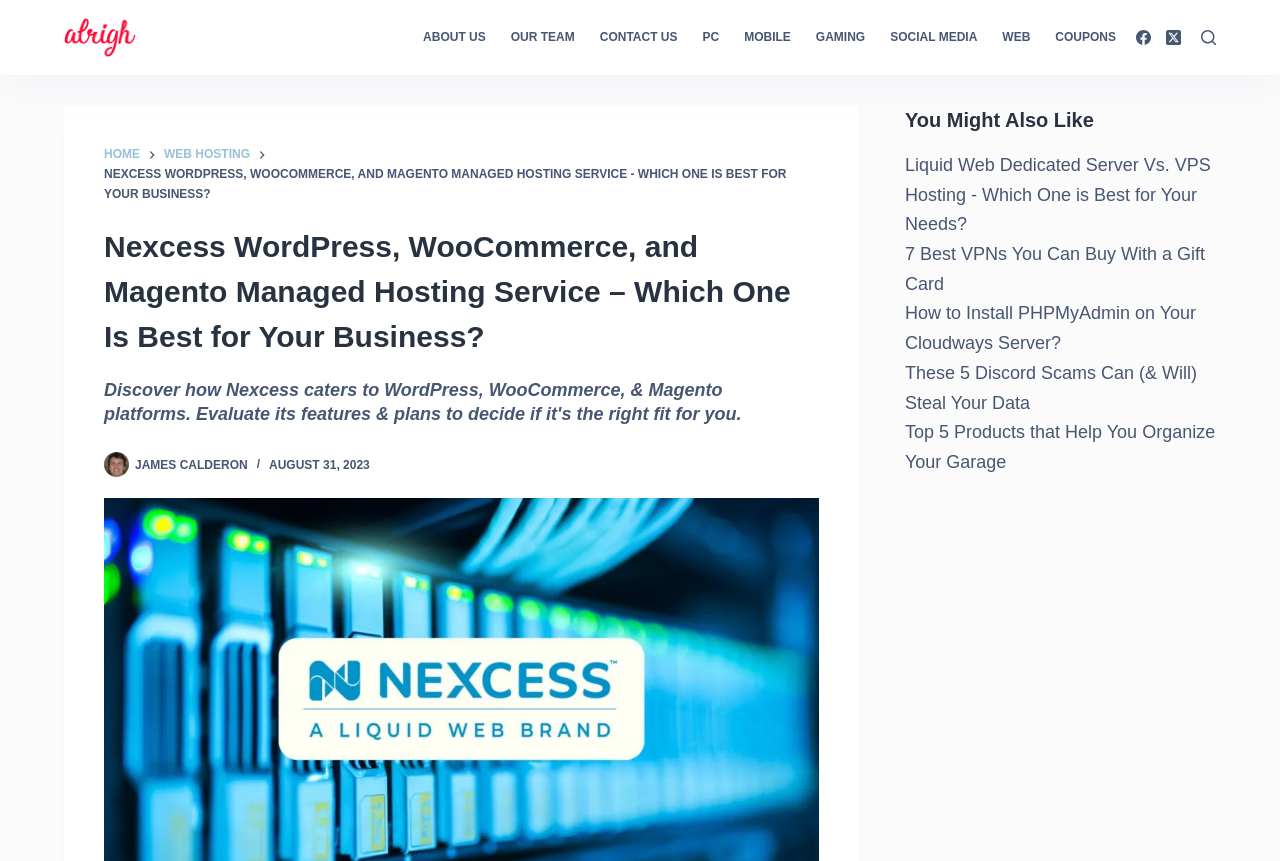Provide a short, one-word or phrase answer to the question below:
How many menu items are in the header menu?

9